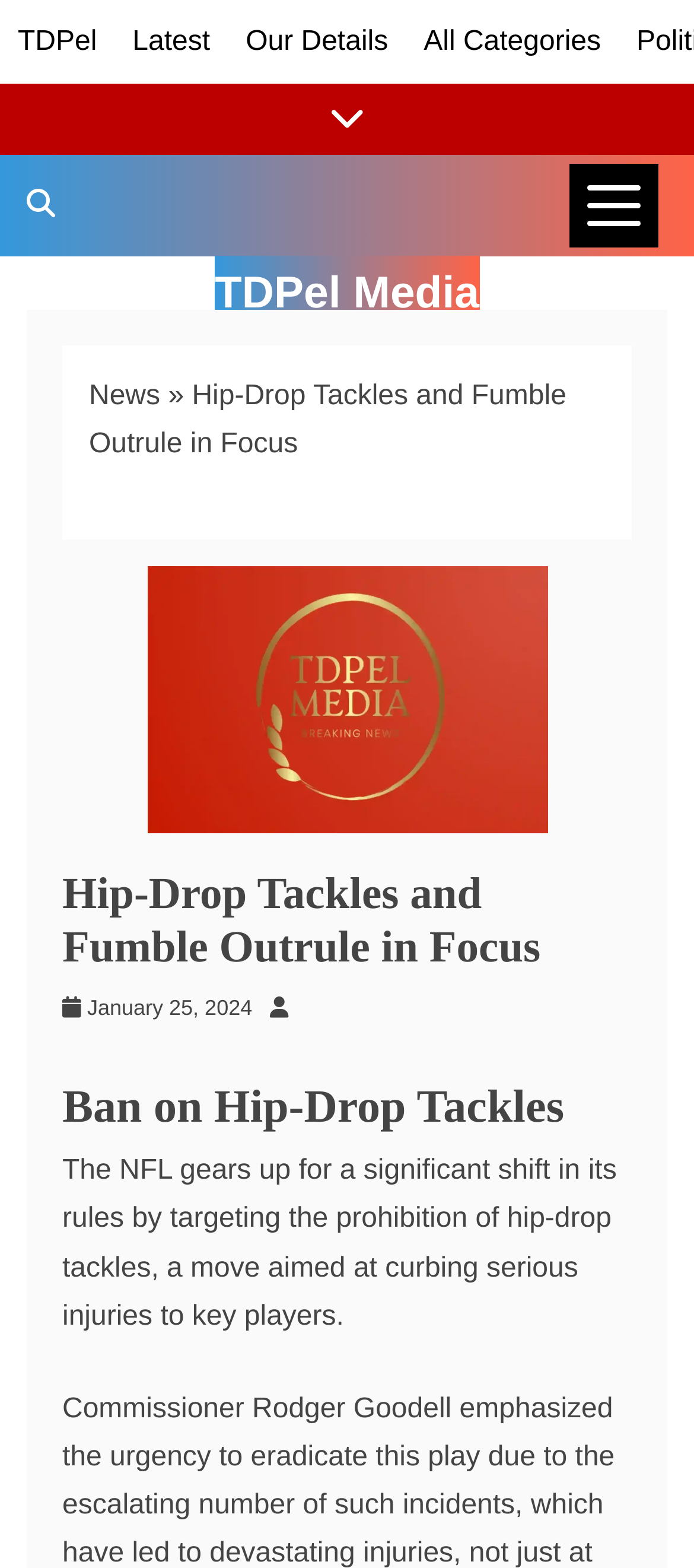Please determine the bounding box coordinates of the clickable area required to carry out the following instruction: "Read the article published on January 25, 2024". The coordinates must be four float numbers between 0 and 1, represented as [left, top, right, bottom].

[0.126, 0.634, 0.363, 0.65]